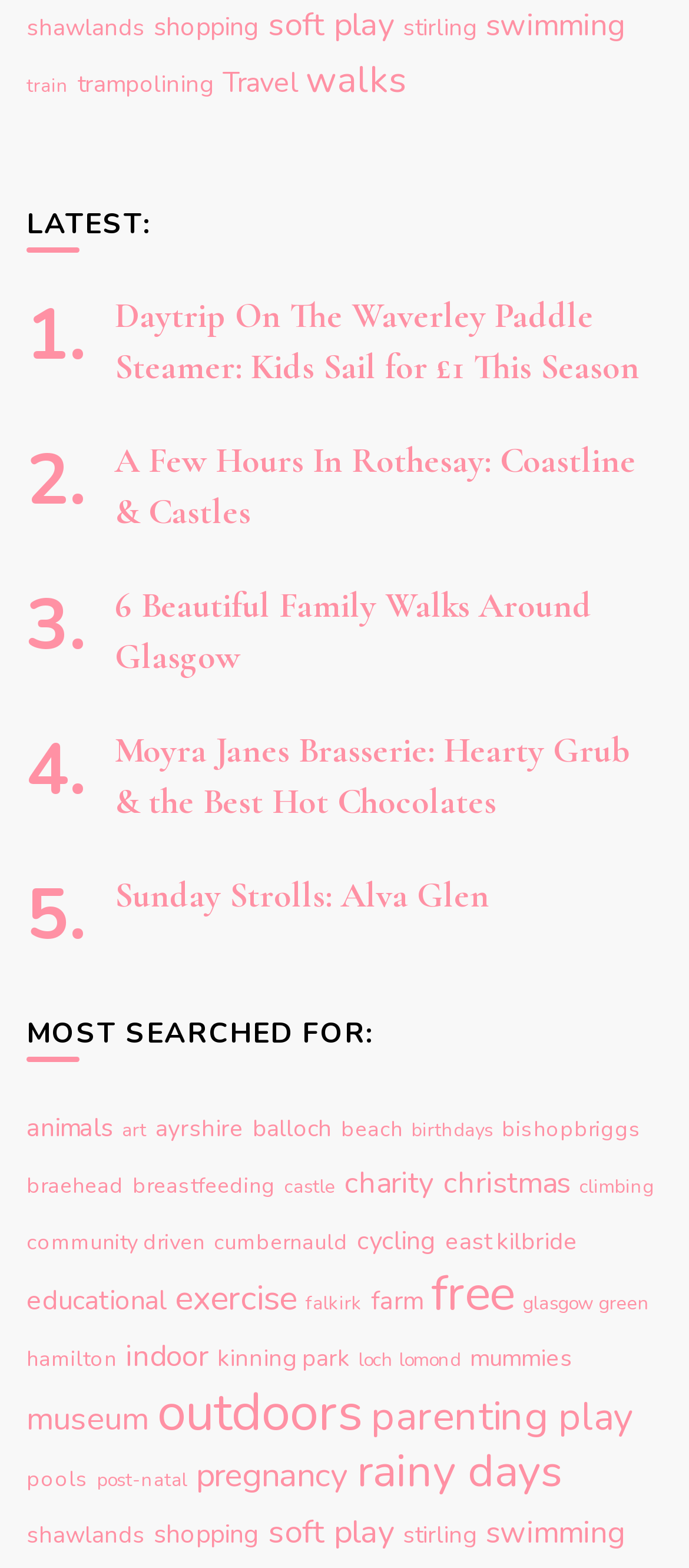Determine the bounding box coordinates of the clickable region to follow the instruction: "Click on 'Daytrip On The Waverley Paddle Steamer: Kids Sail for £1 This Season'".

[0.167, 0.188, 0.928, 0.248]